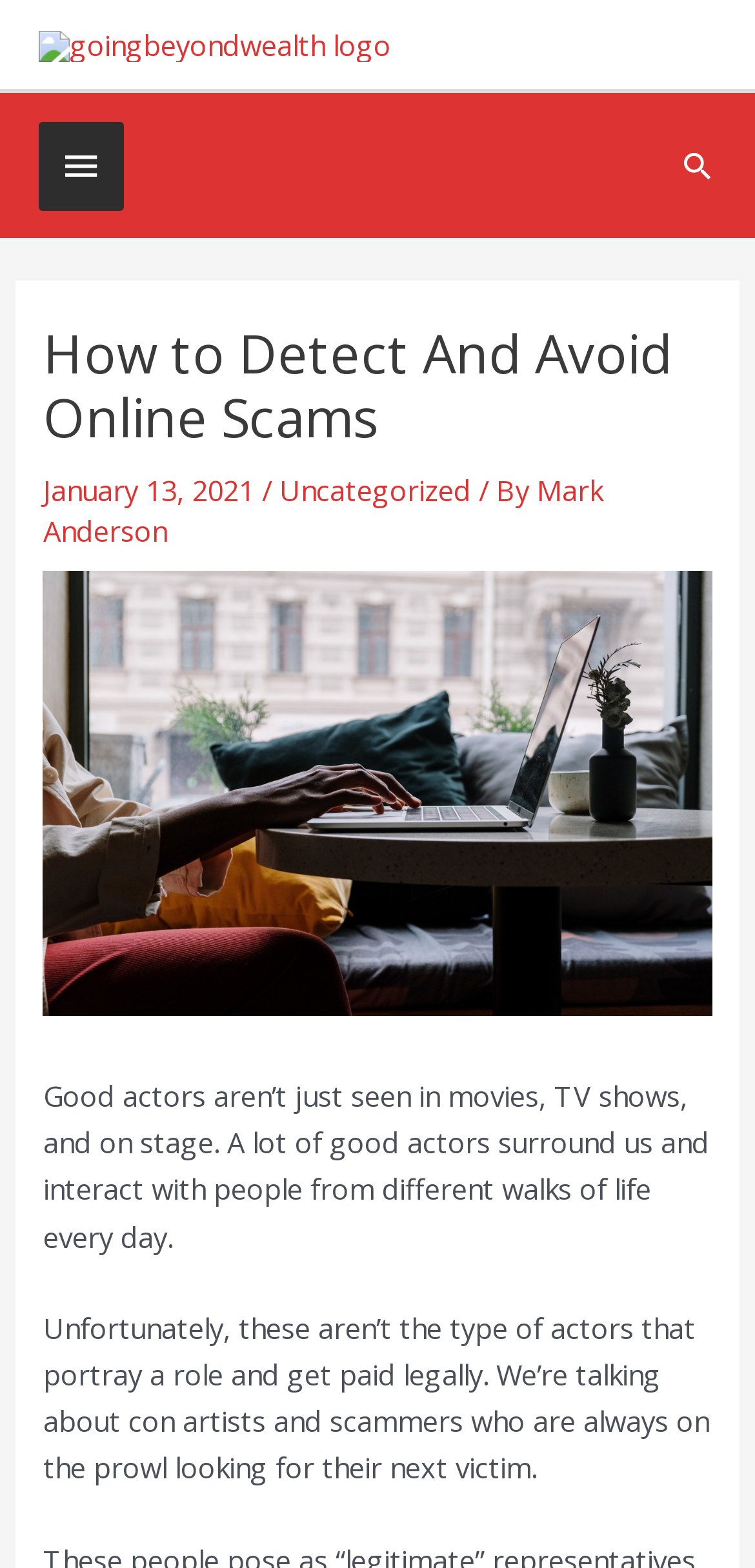Provide the bounding box coordinates for the UI element described in this sentence: "alt="goingbeyondwealth logo"". The coordinates should be four float values between 0 and 1, i.e., [left, top, right, bottom].

[0.051, 0.014, 0.518, 0.039]